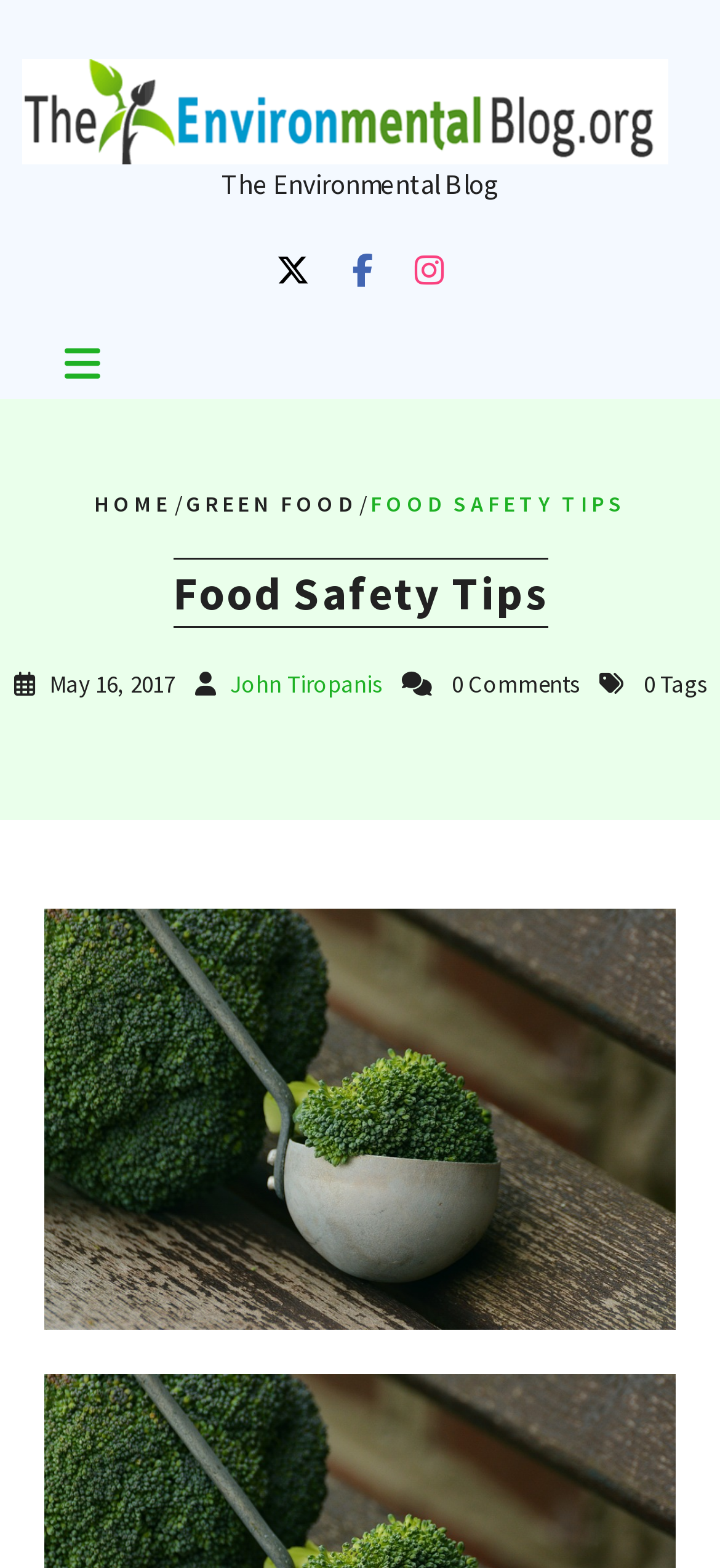Provide your answer in one word or a succinct phrase for the question: 
What is the name of the blog?

The Environmental Blog